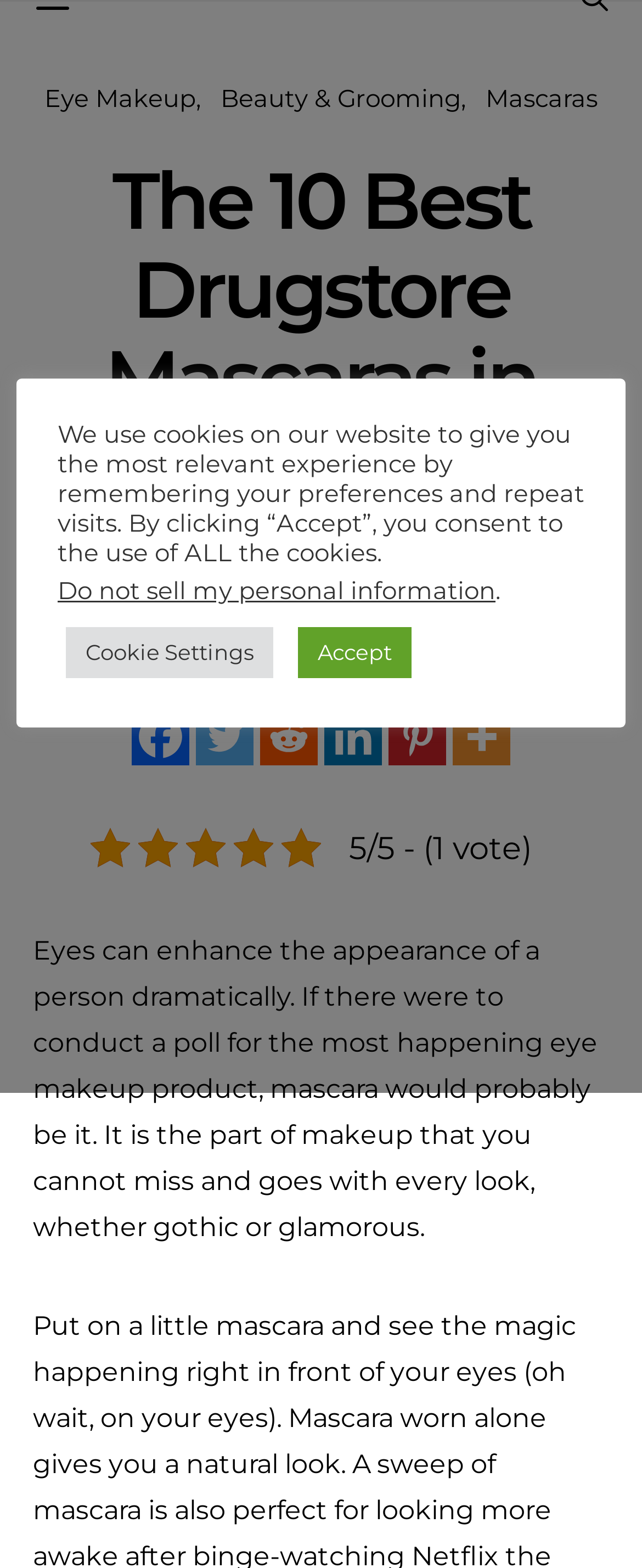What is the importance of mascara in eye makeup?
Observe the image and answer the question with a one-word or short phrase response.

It is essential